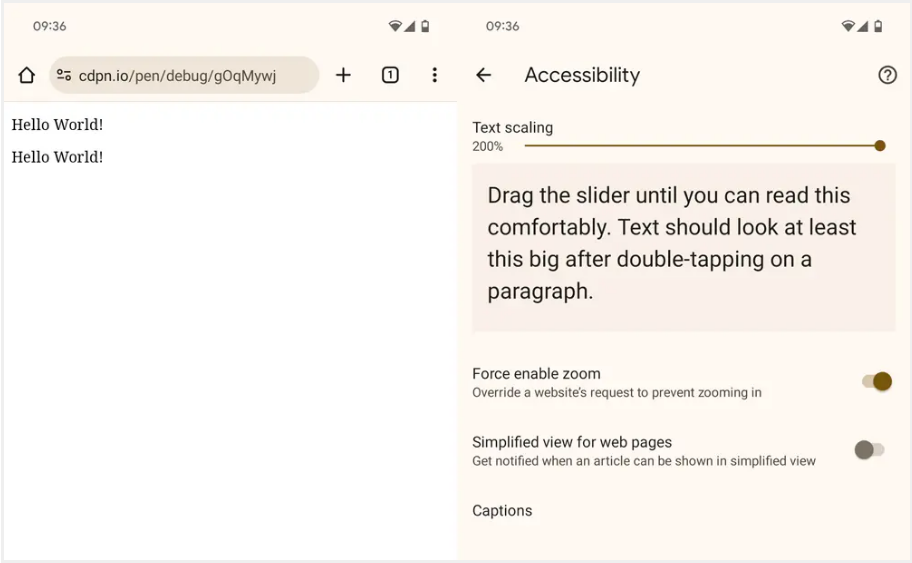Explain the image in a detailed way.

The image illustrates a smartphone screen displaying the accessibility settings for text scaling in the Chrome browser on Android. On the left side, there are two instances of "Hello World!" prominently showcased, demonstrating how text appears on the webpage. The right side features the accessibility menu, indicating that the text scaling is set to 200%, with a slider enabling users to adjust this setting according to their reading comfort. Additional instructions prompt users to adjust the slider until the text is comfortably readable, emphasizing that text should appear adequately large after double-tapping on a paragraph. Beneath the scaling option, there are toggles for "Force enable zoom" and "Simplified view for web pages," enhancing the browser's accessibility for users with different needs.